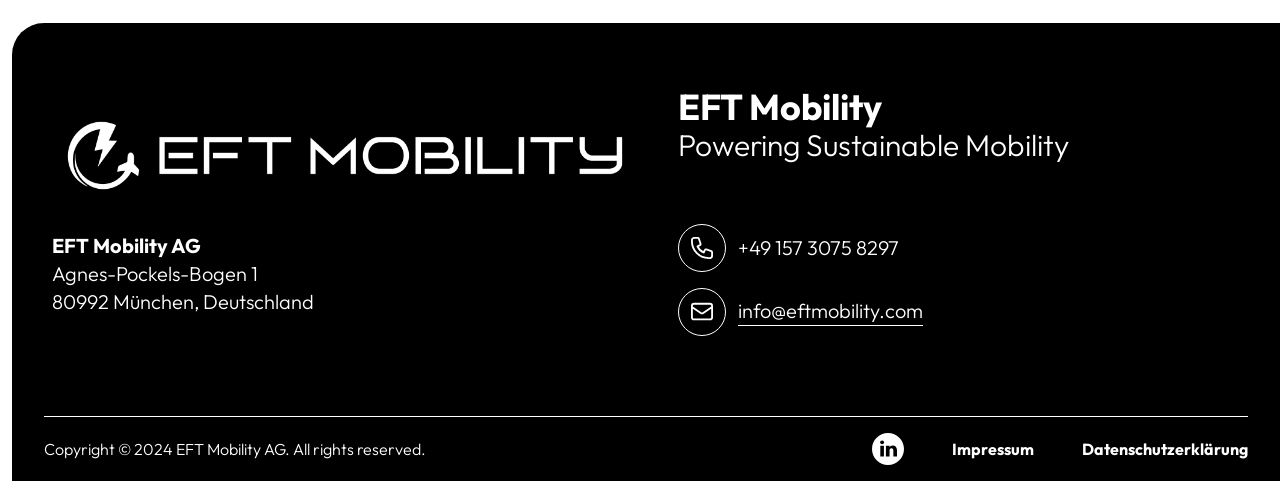Provide the bounding box coordinates of the UI element this sentence describes: "+49 157 3075 8297".

[0.53, 0.465, 0.95, 0.565]